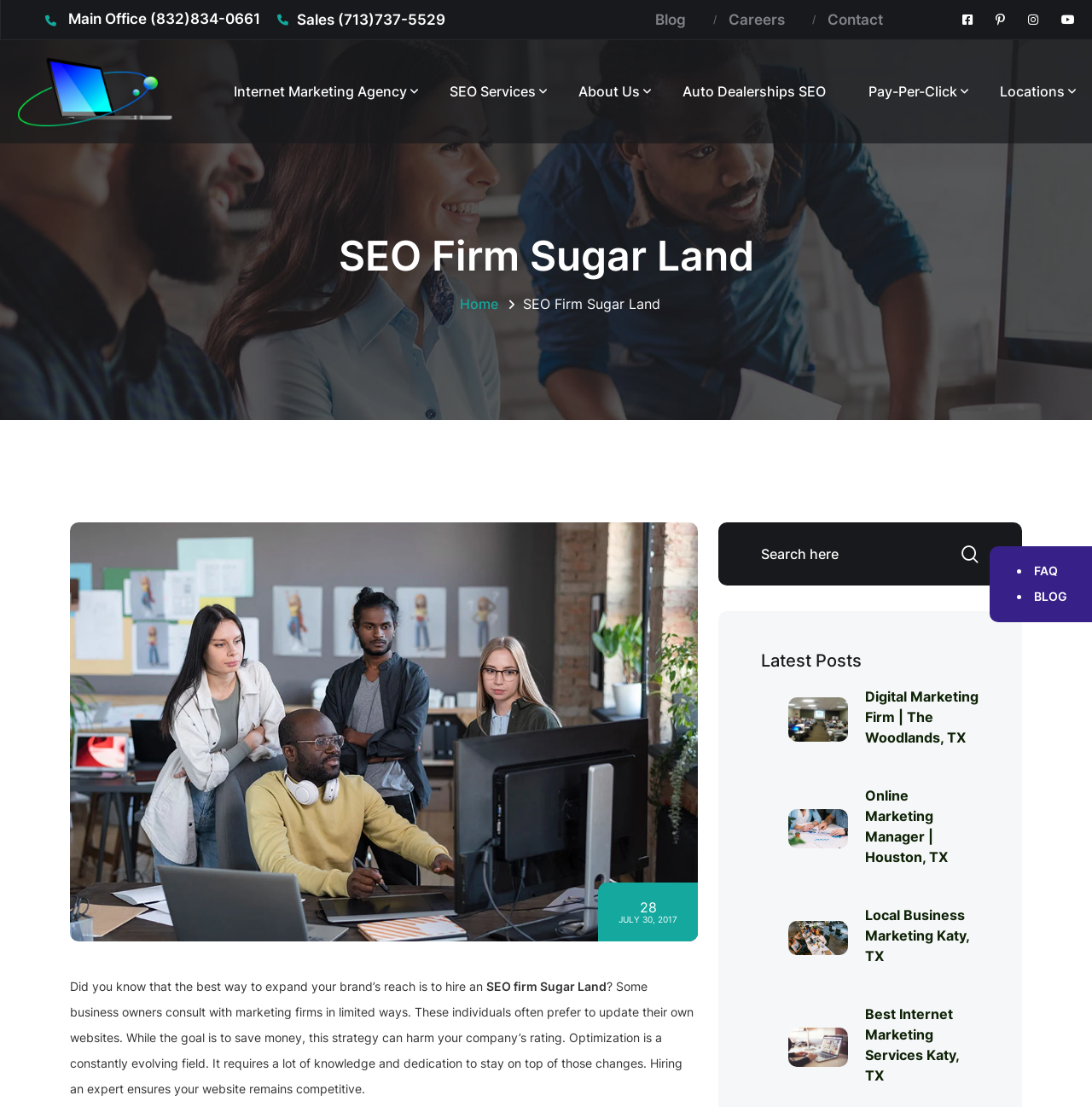Identify the bounding box for the UI element specified in this description: "Local Business Marketing Katy, TX". The coordinates must be four float numbers between 0 and 1, formatted as [left, top, right, bottom].

[0.792, 0.817, 0.897, 0.873]